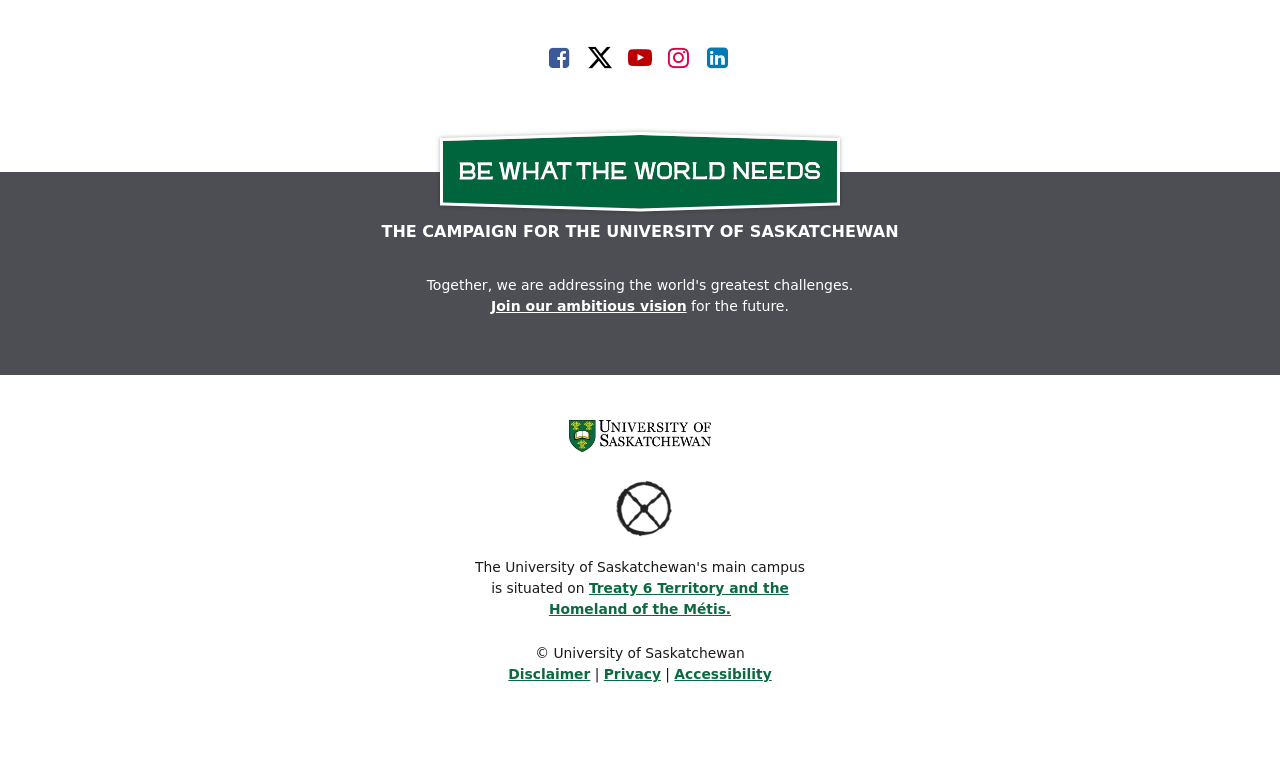Please identify the bounding box coordinates of the area that needs to be clicked to fulfill the following instruction: "Join our ambitious vision."

[0.384, 0.394, 0.536, 0.415]